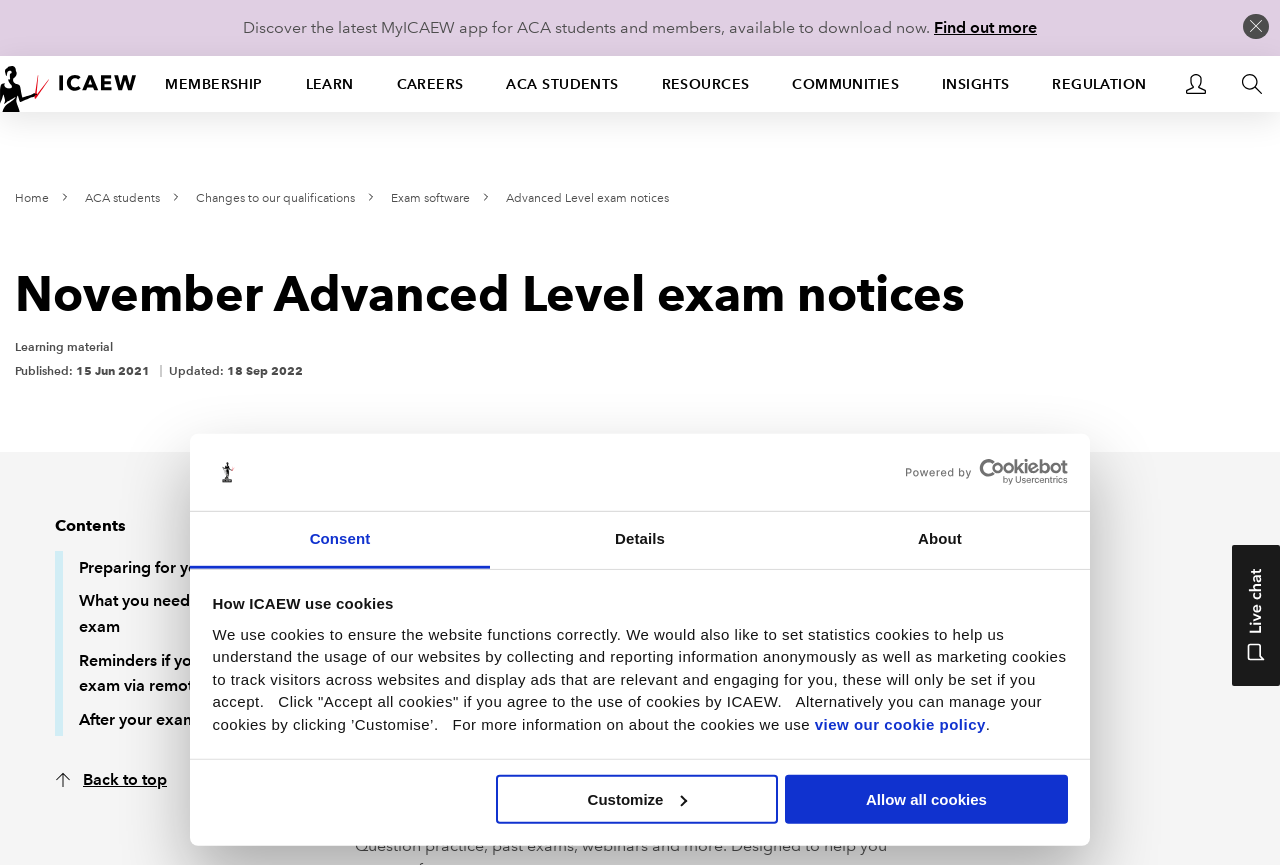Using the information in the image, give a detailed answer to the following question: What is the name of the app available for ACA students and members?

The question is asking about the name of the app mentioned on the webpage. By looking at the webpage, we can see a static text 'Discover the latest MyICAEW app for ACA students and members, available to download now.' which clearly mentions the name of the app as MyICAEW.